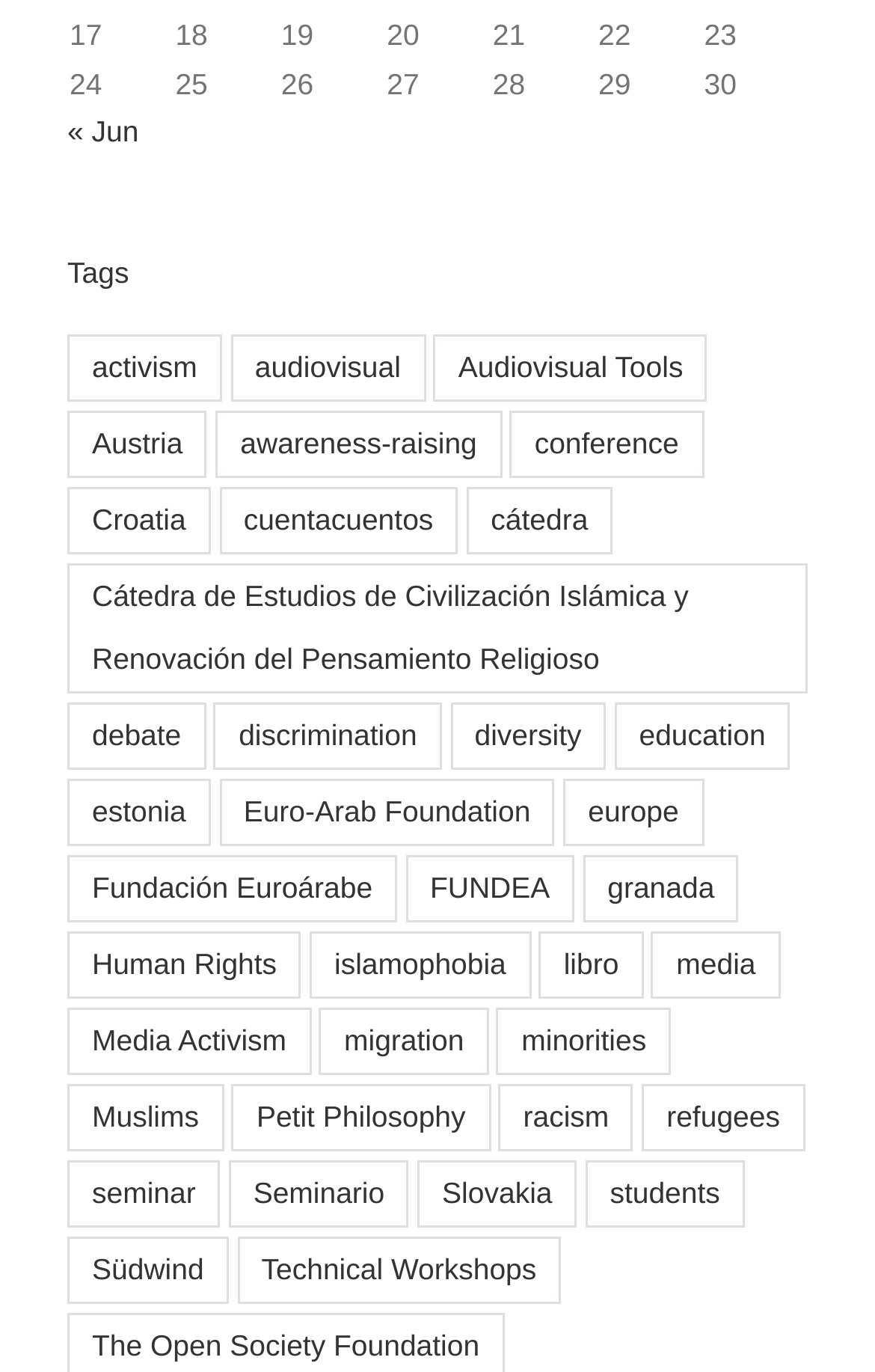Please analyze the image and give a detailed answer to the question:
What is the category with the most items?

After examining the links on the webpage, I found that the category 'diversity' has 21 items, which is the highest number of items among all categories.